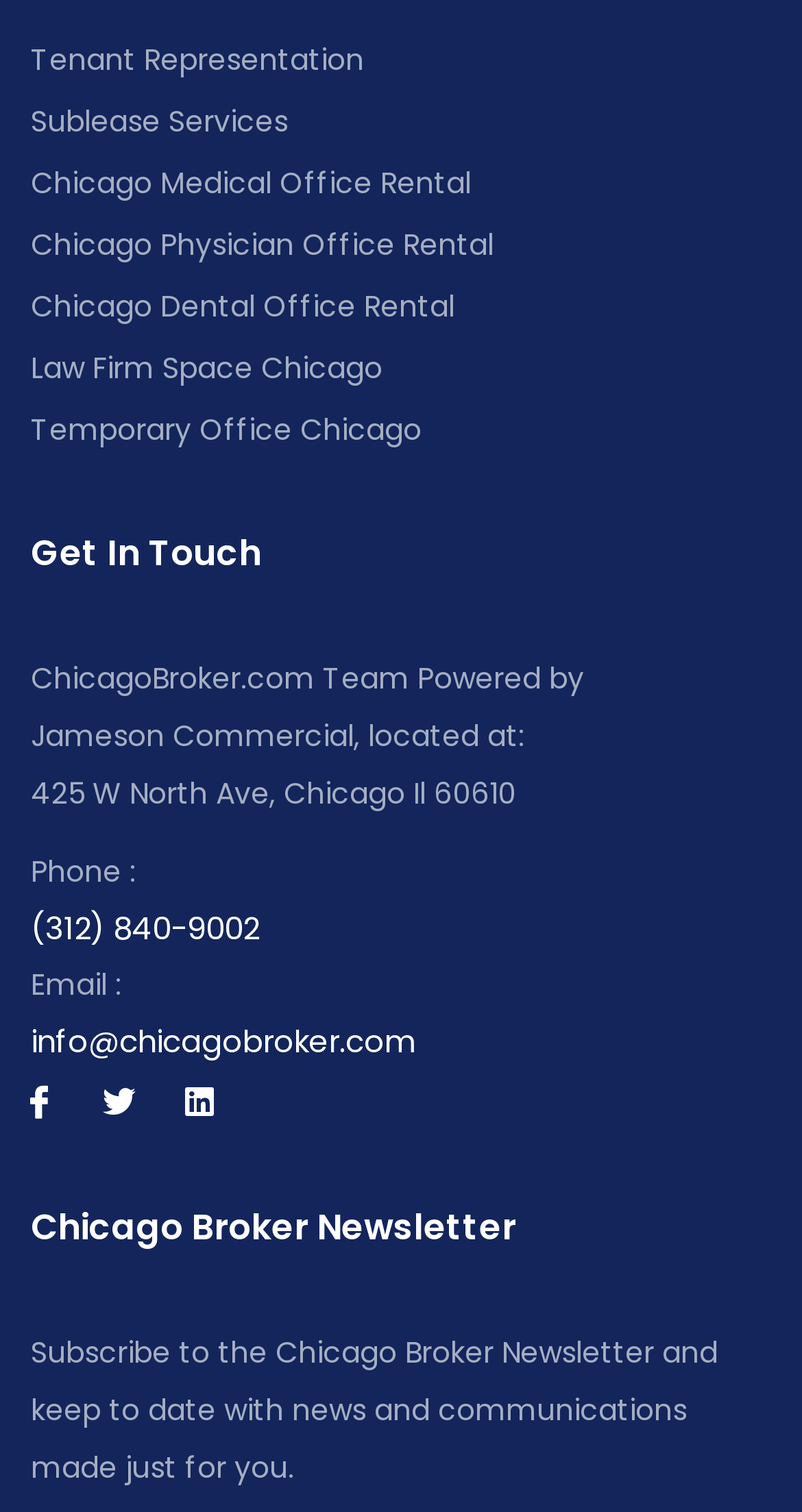Determine the bounding box coordinates of the clickable region to execute the instruction: "Subscribe to the Chicago Broker Newsletter". The coordinates should be four float numbers between 0 and 1, denoted as [left, top, right, bottom].

[0.038, 0.794, 0.962, 0.83]